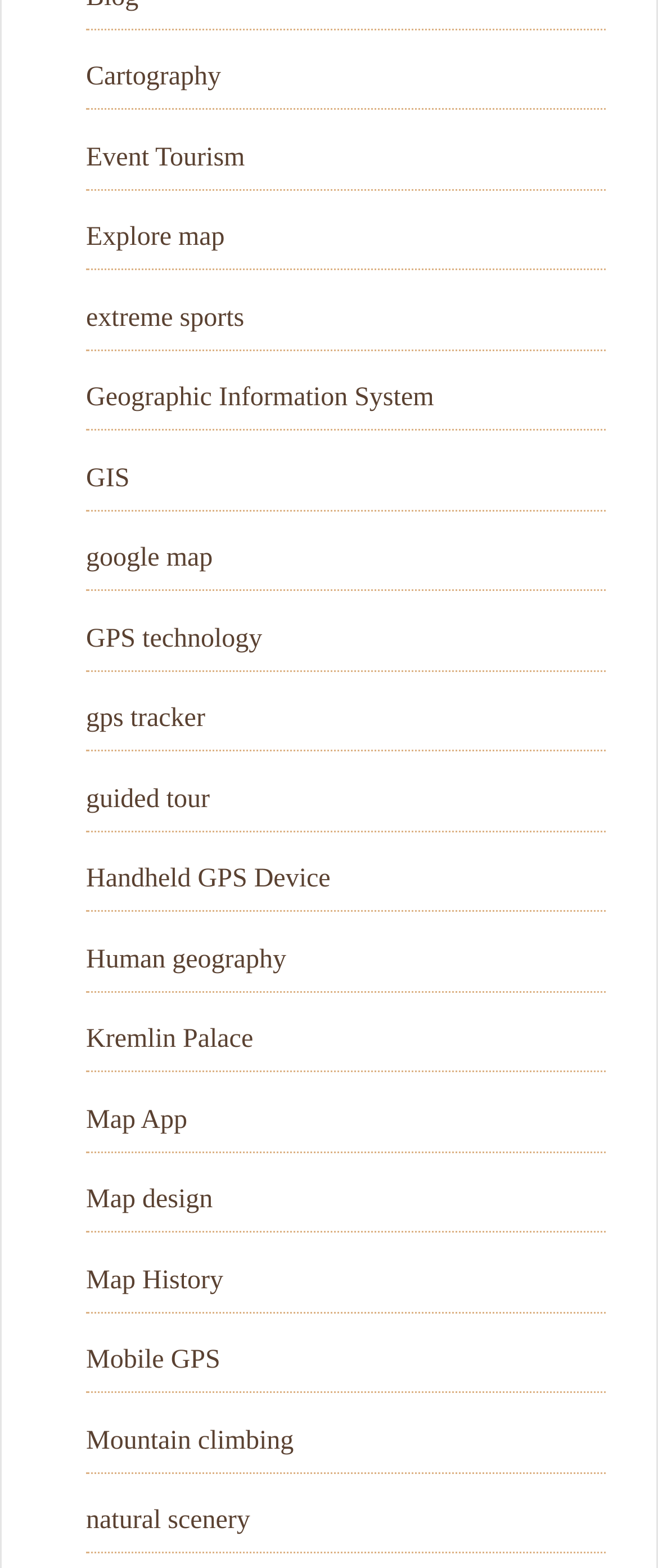Identify the bounding box for the element characterized by the following description: "Handheld GPS Device".

[0.131, 0.552, 0.502, 0.57]